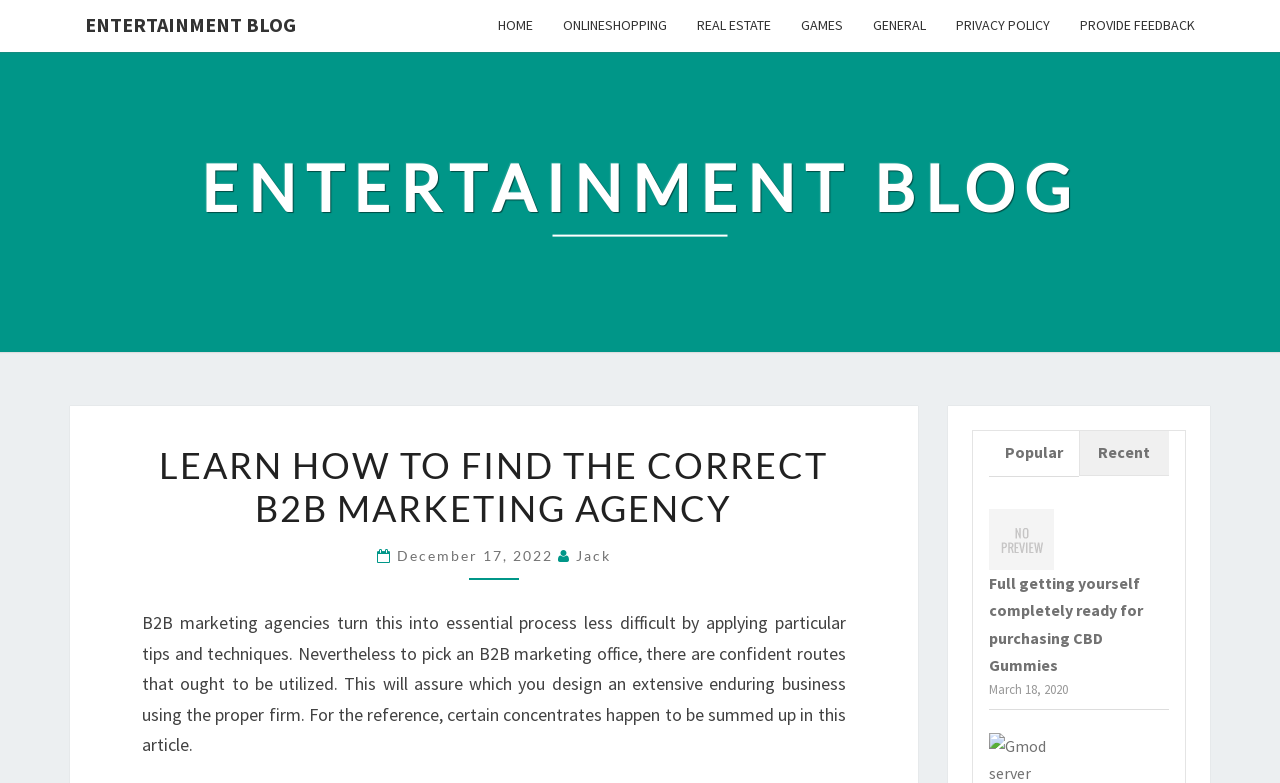How many links are there in the 'Popular' section?
Please respond to the question with as much detail as possible.

The 'Popular' section can be found by looking at the links 'Popular' and 'Recent' located below the main blog post. There is only one link 'Full getting yourself completely ready for purchasing CBD Gummies' under the 'Popular' section.